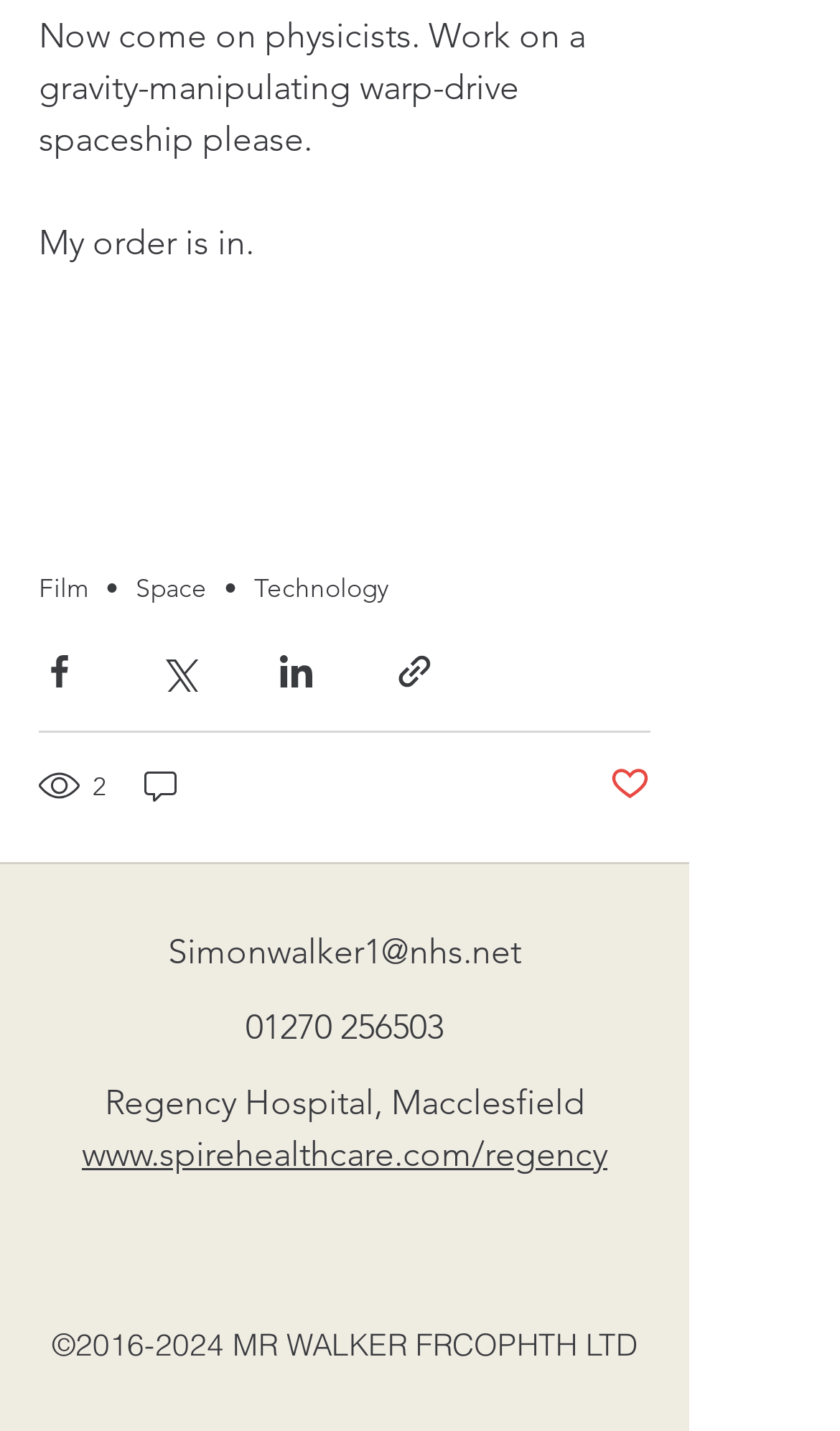Please use the details from the image to answer the following question comprehensively:
What is the first sentence on the webpage?

The first sentence on the webpage is 'Now come on physicists. Work on a gravity-manipulating warp-drive spaceship please.' which is a StaticText element with ID 568.